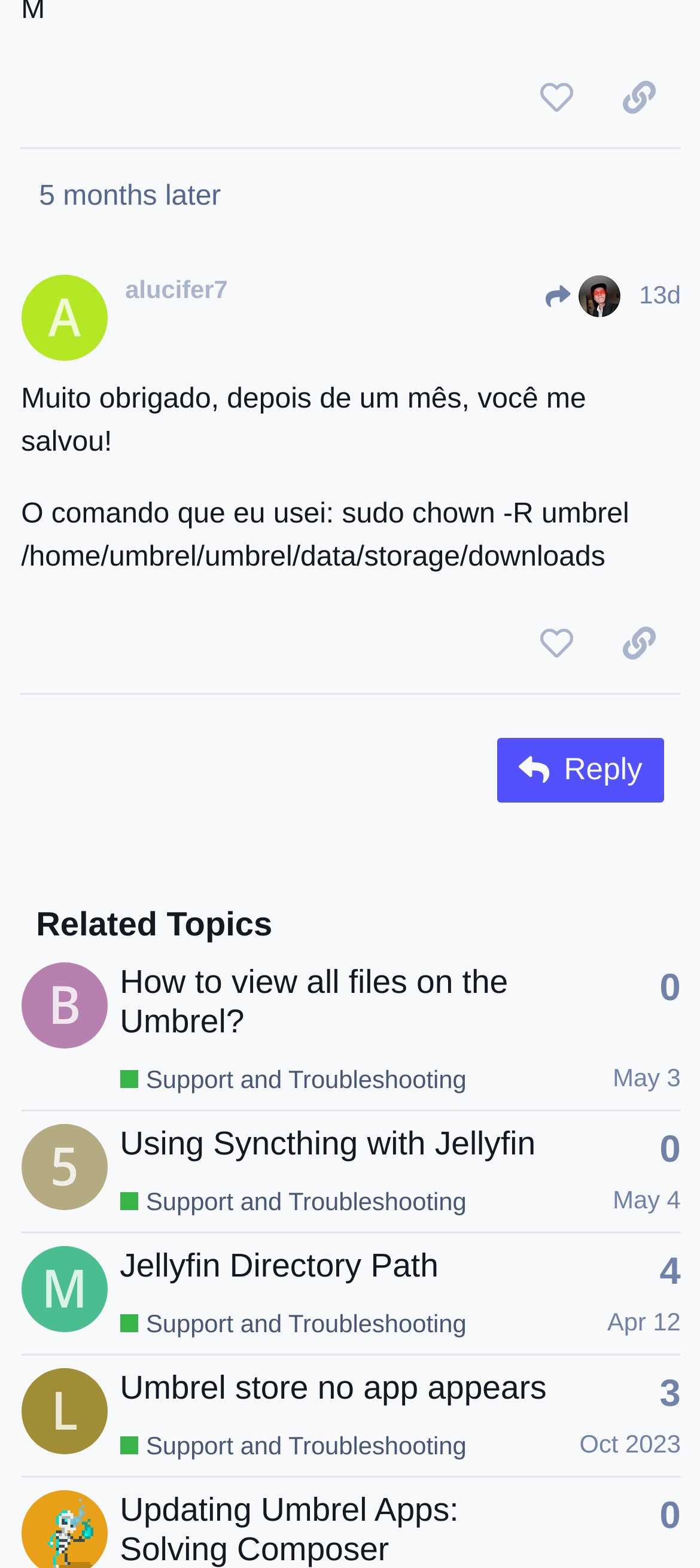Locate the bounding box coordinates of the UI element described by: "0". Provide the coordinates as four float numbers between 0 and 1, formatted as [left, top, right, bottom].

[0.942, 0.726, 0.973, 0.75]